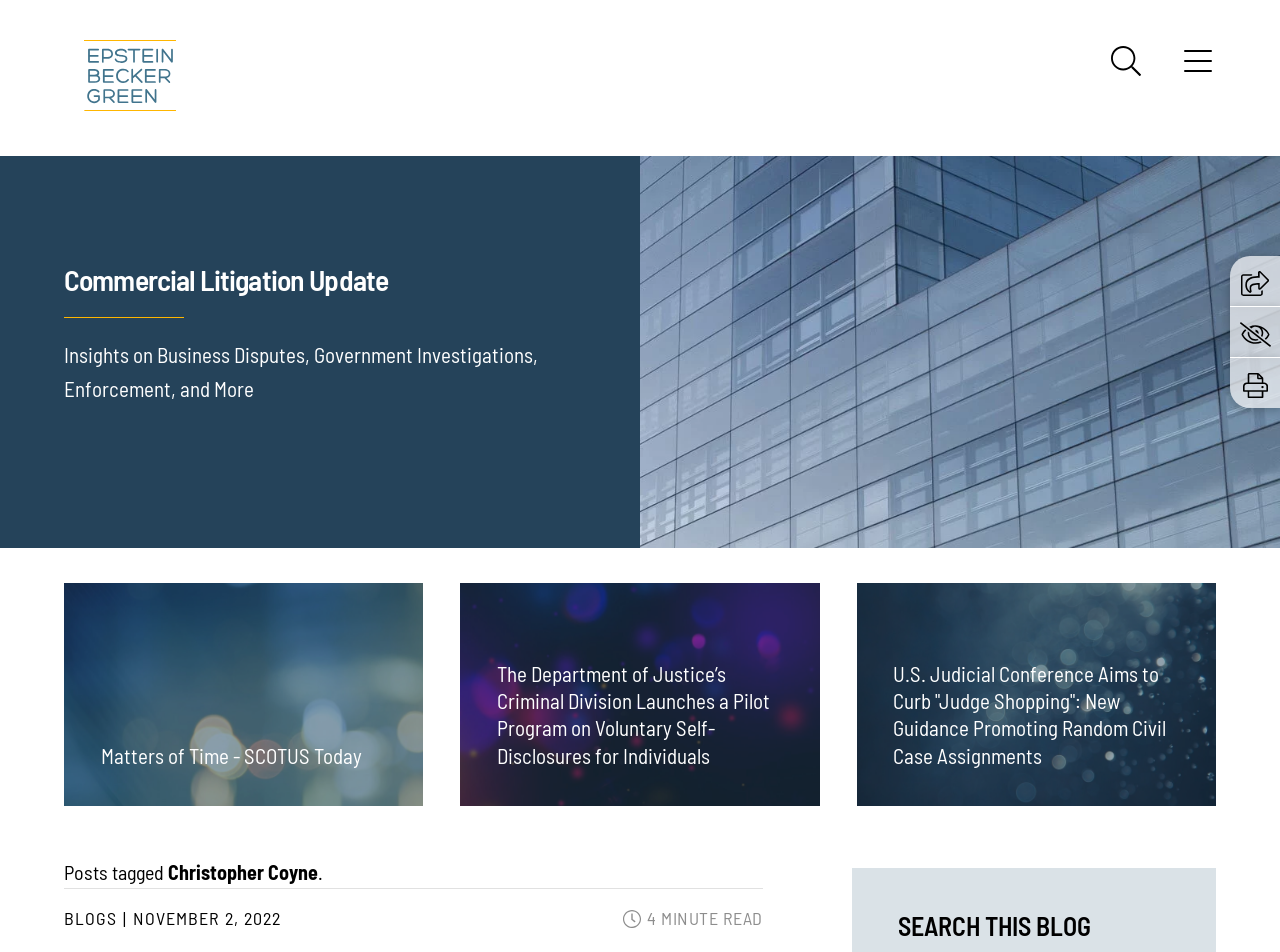What is the date of the blog post?
Look at the image and respond to the question as thoroughly as possible.

I found the answer by looking at the bottom of the webpage, where I saw a time element with the text 'NOVEMBER 2, 2022'. This text is likely indicating the date of the blog post.